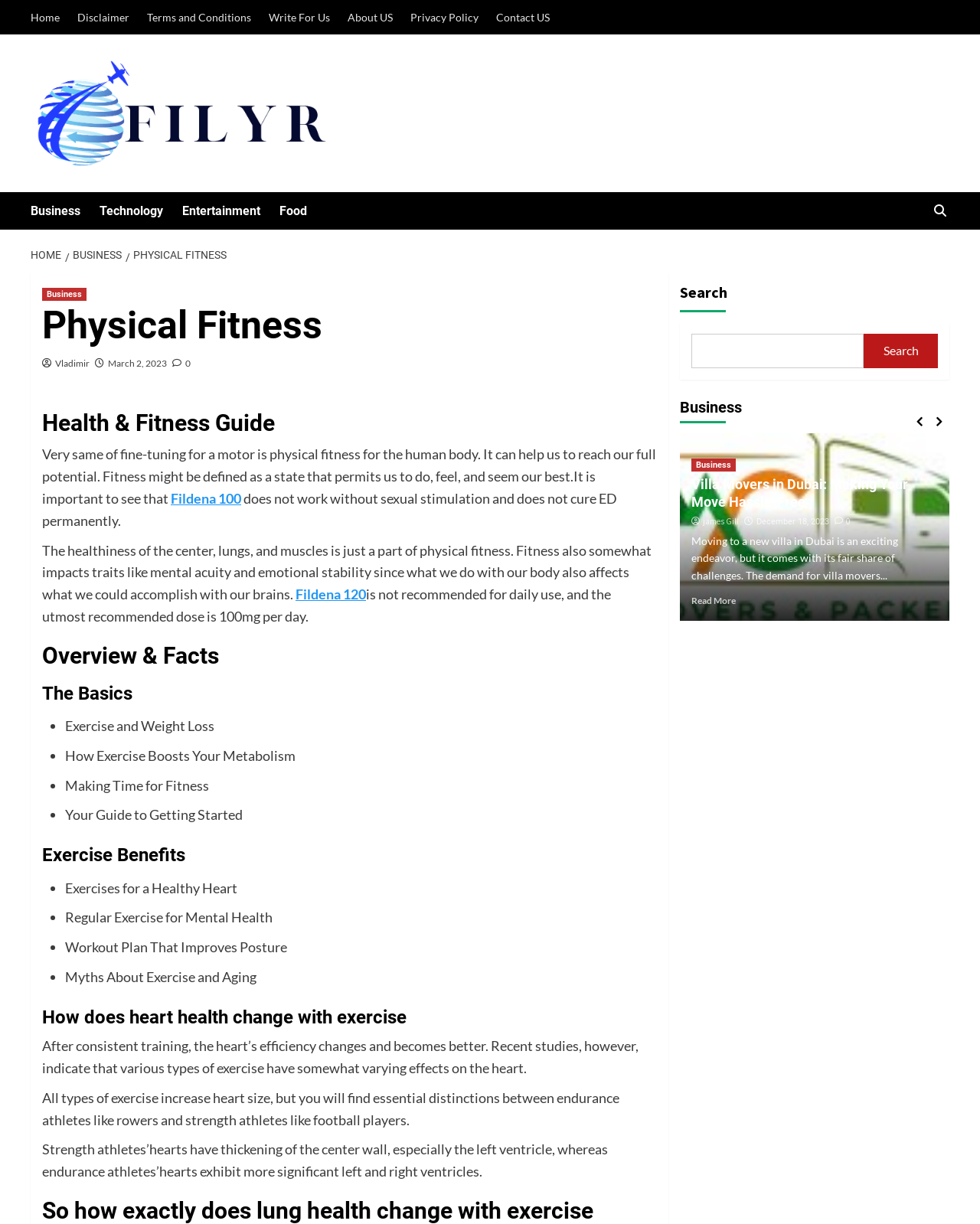Find the bounding box coordinates of the element you need to click on to perform this action: 'Click on the 'Write For Us' link'. The coordinates should be represented by four float values between 0 and 1, in the format [left, top, right, bottom].

[0.266, 0.0, 0.345, 0.028]